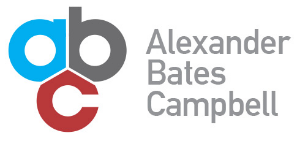Answer the following query with a single word or phrase:
What is the color of the background?

Gray